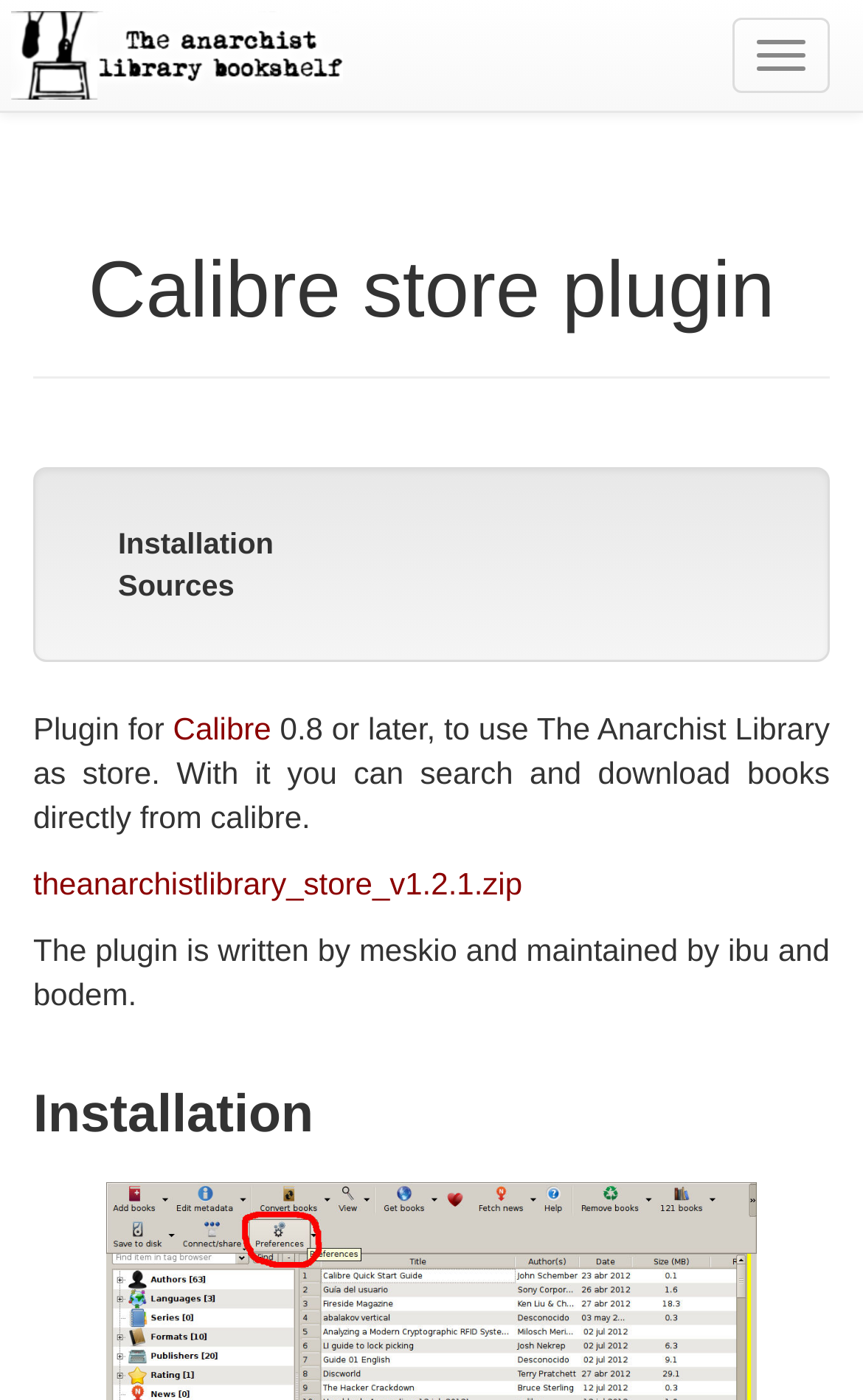Provide the bounding box coordinates for the UI element that is described by this text: "Sources". The coordinates should be in the form of four float numbers between 0 and 1: [left, top, right, bottom].

[0.137, 0.406, 0.272, 0.43]